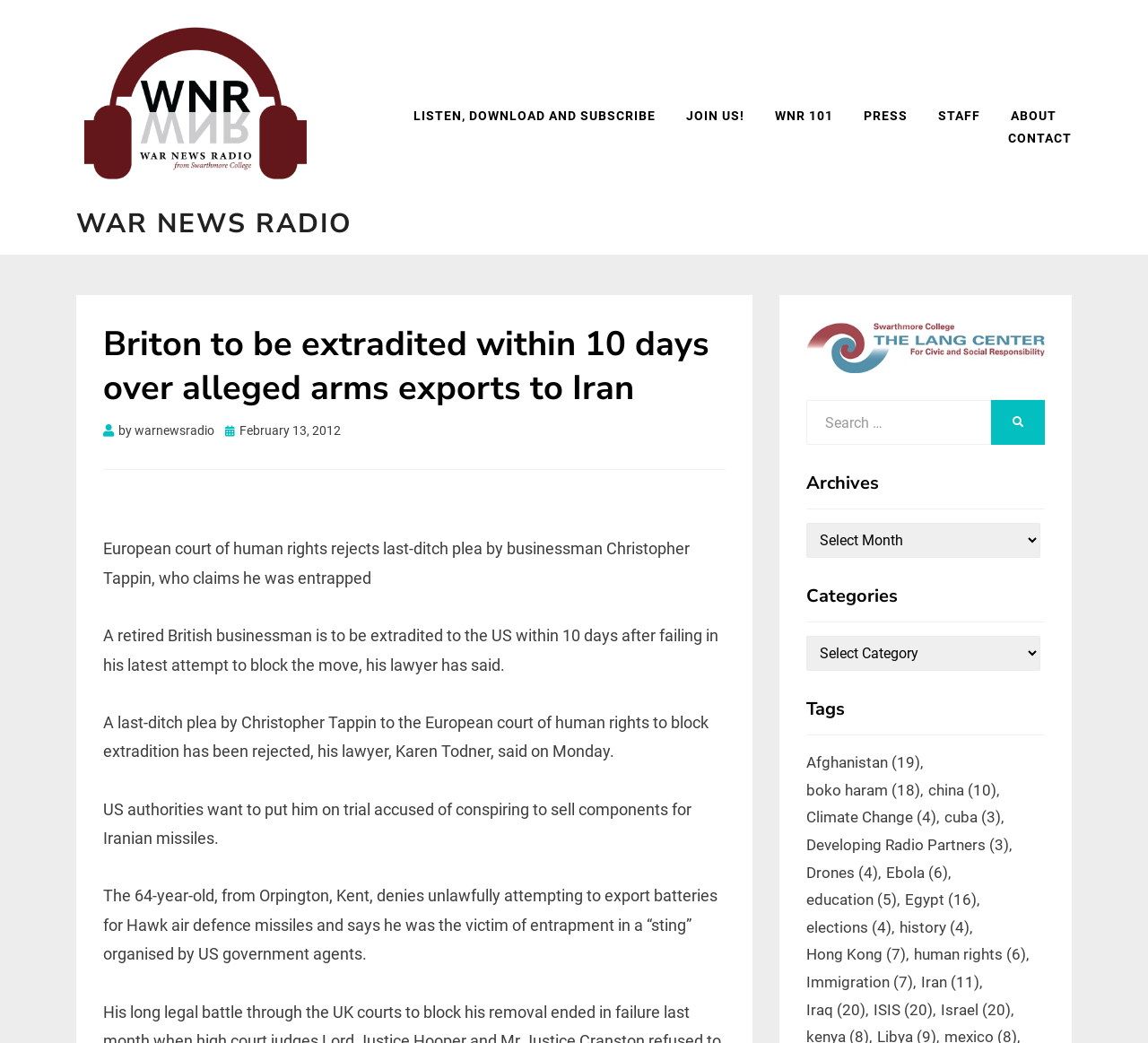What is the topic of the news article?
Provide a comprehensive and detailed answer to the question.

The topic of the news article can be inferred from the heading 'Briton to be extradited within 10 days over alleged arms exports to Iran' which is located below the radio station's logo.